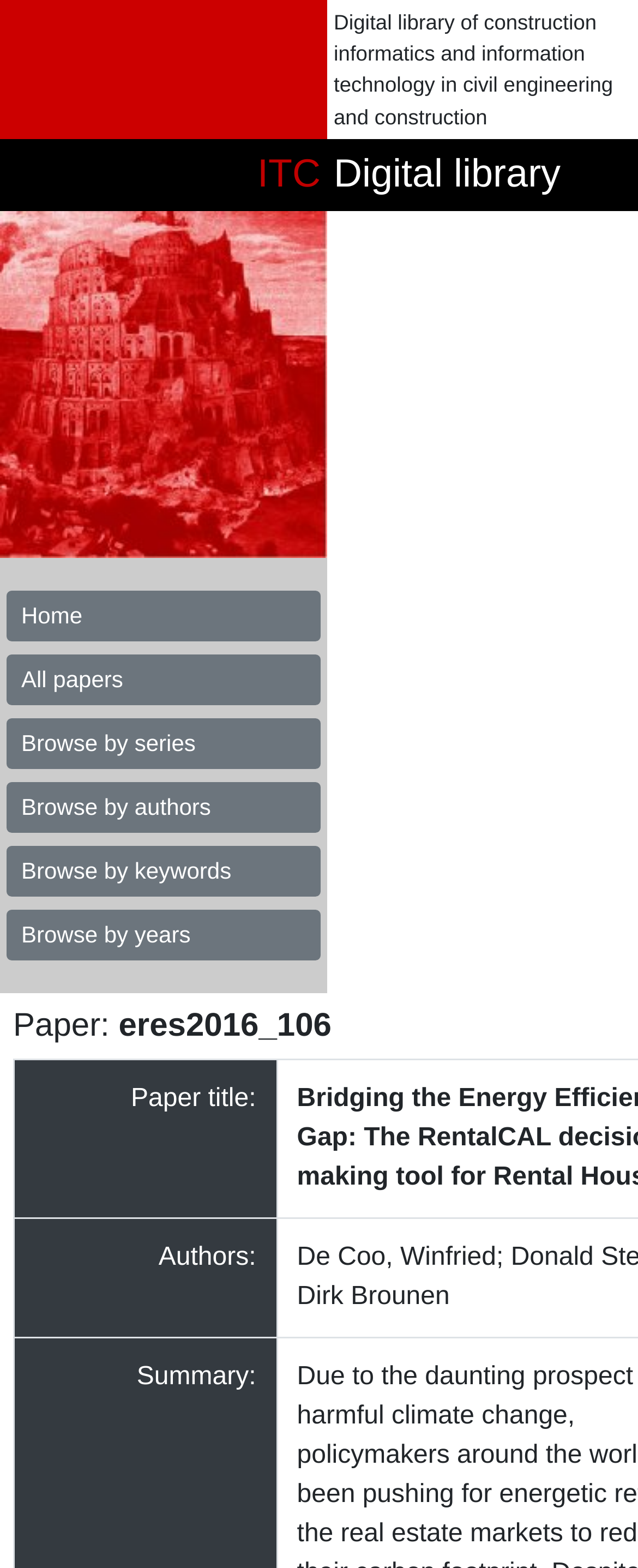Give a one-word or short phrase answer to this question: 
How many browsing options are available?

6